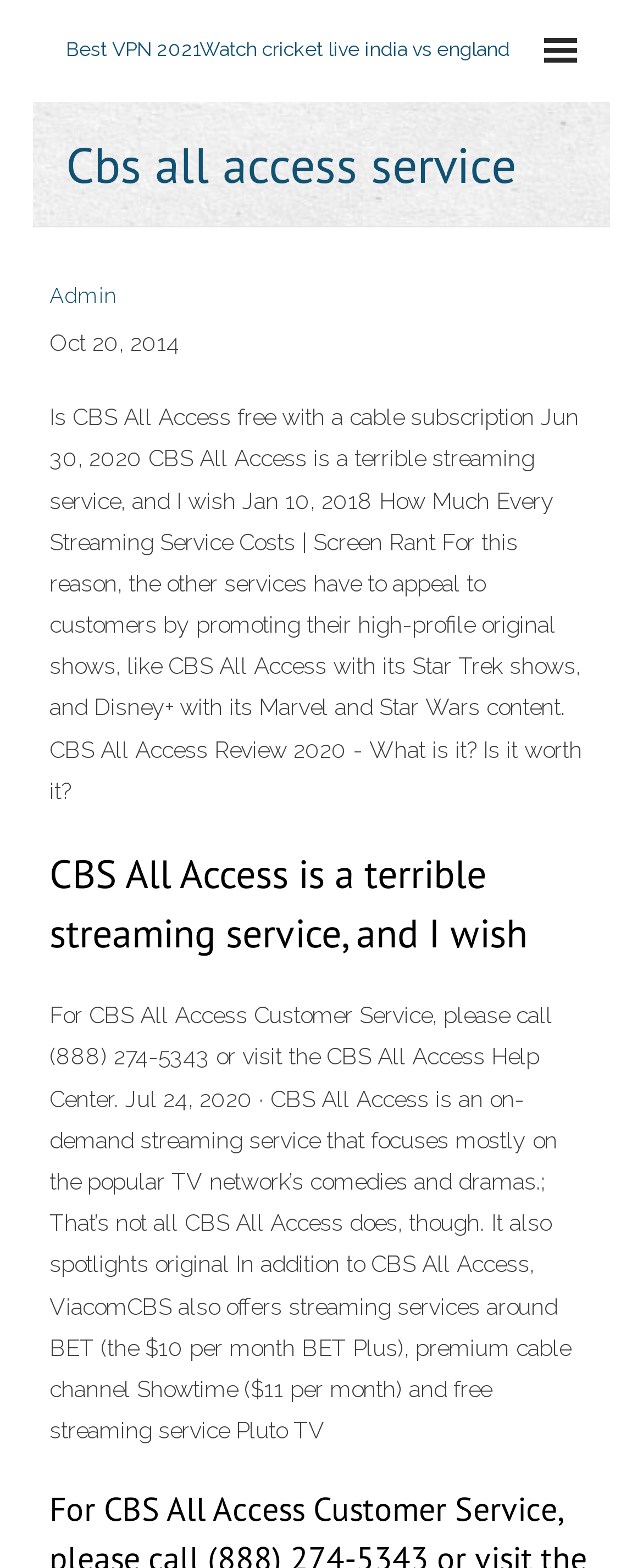What is the date of an article about CBS All Access?
Please answer the question with a detailed response using the information from the screenshot.

I found the date 'Oct 20, 2014' in the StaticText element, which appears to be the date of an article or a post about CBS All Access.